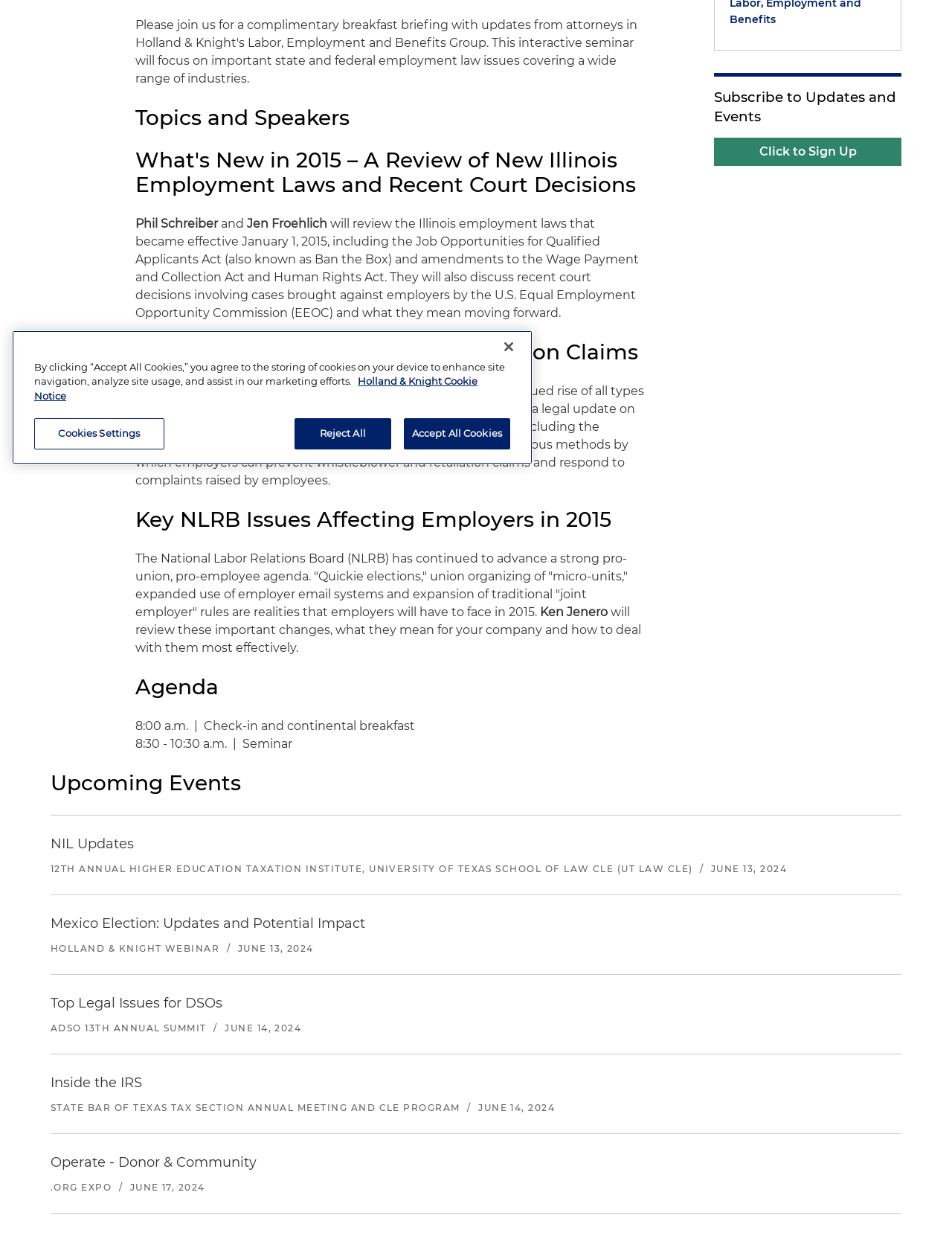Using the provided element description "Click to Sign Up", determine the bounding box coordinates of the UI element.

[0.75, 0.112, 0.947, 0.134]